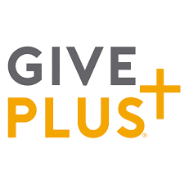What is the tone of the overall aesthetic of the logo?
Refer to the screenshot and answer in one word or phrase.

Professional yet inviting